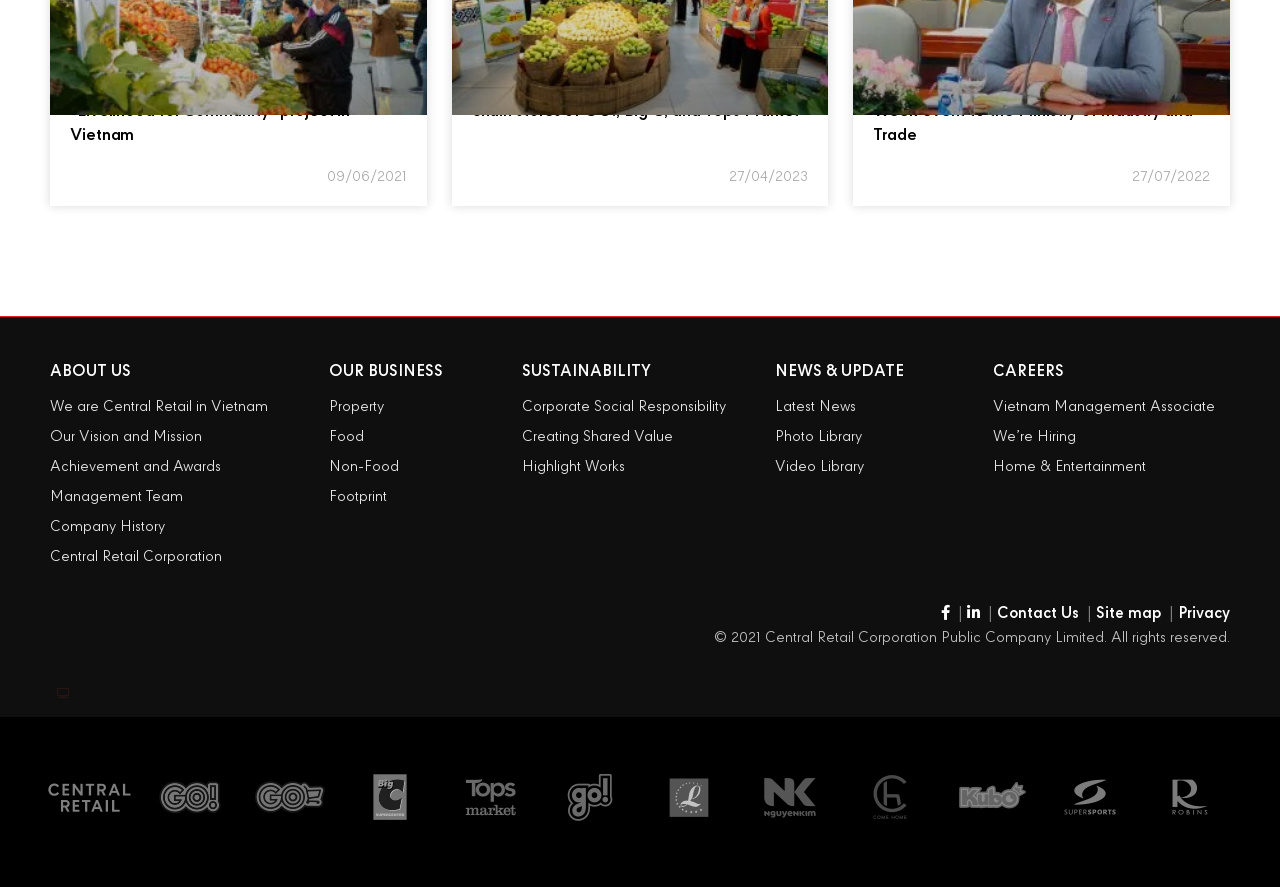Predict the bounding box of the UI element that fits this description: "Home & Entertainment".

[0.776, 0.509, 0.96, 0.543]